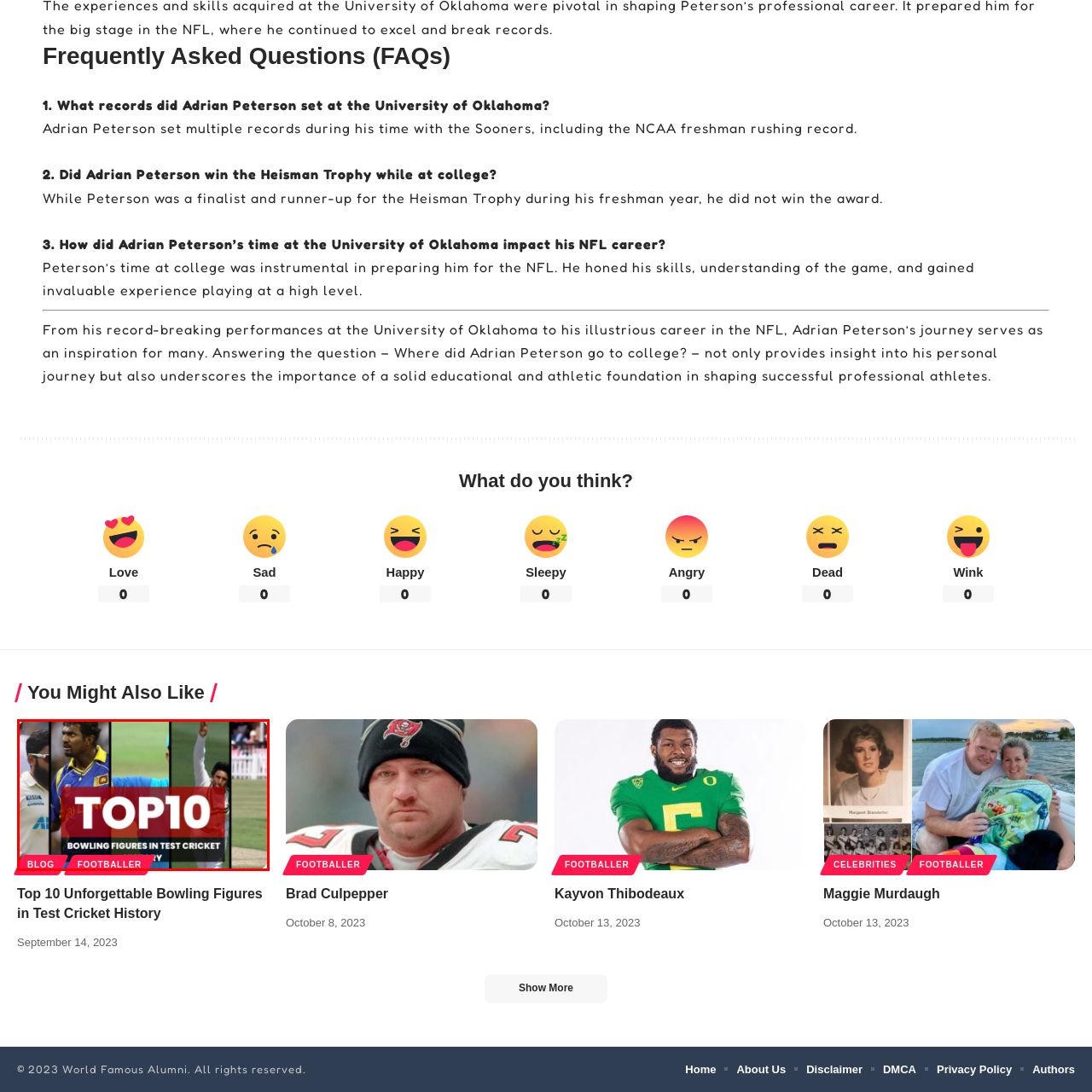Examine the content inside the red boundary in the image and give a detailed response to the following query: What type of sports content is suggested at the bottom?

The links labeled 'BLOG' and 'FOOTBALLER' at the bottom of the image suggest a broader context of sports content related to both cricket and football, implying that the website or article may cover multiple sports.